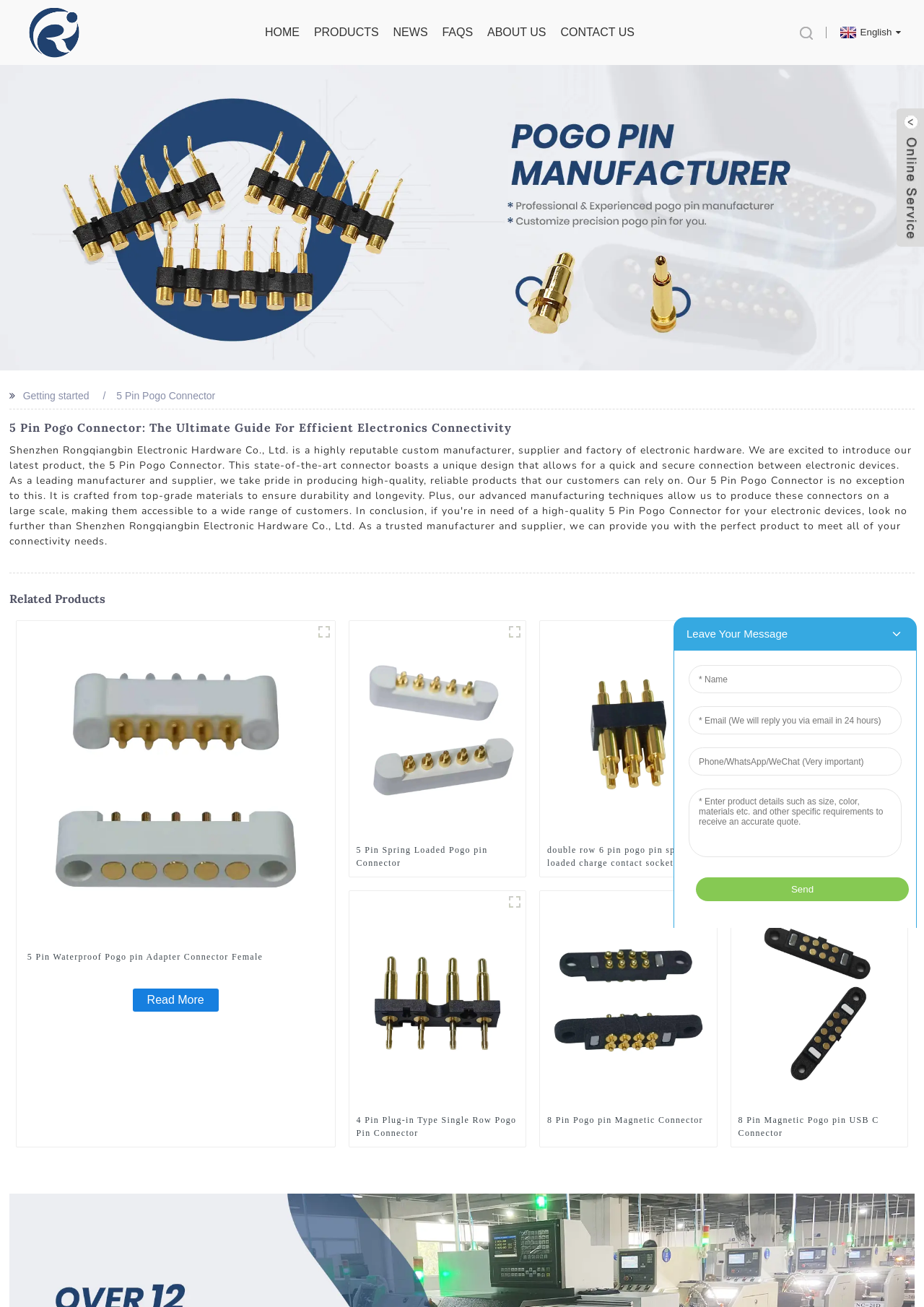How many navigation links are in the top menu? Using the information from the screenshot, answer with a single word or phrase.

7